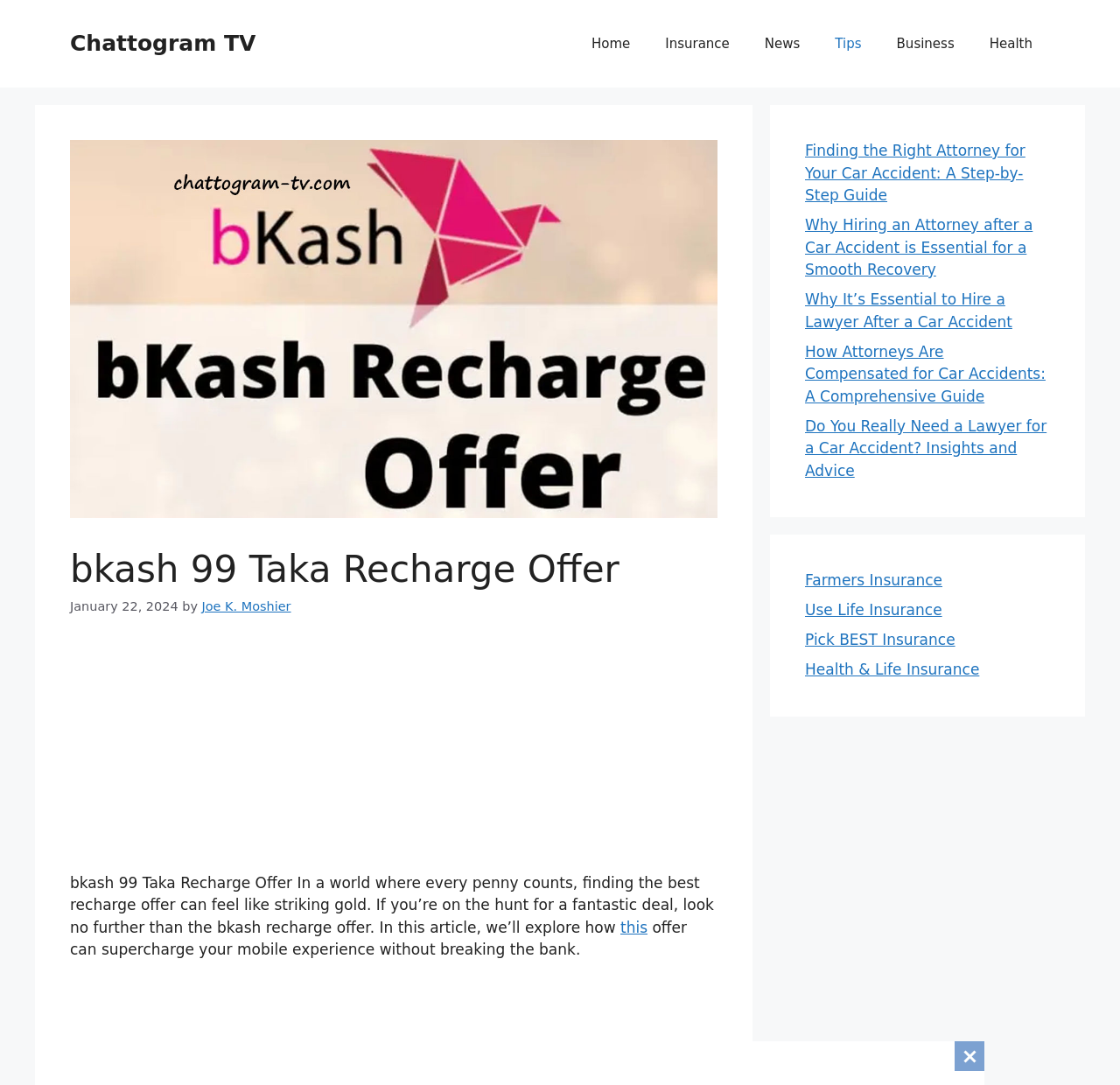What is the date of the article?
From the image, provide a succinct answer in one word or a short phrase.

January 22, 2024